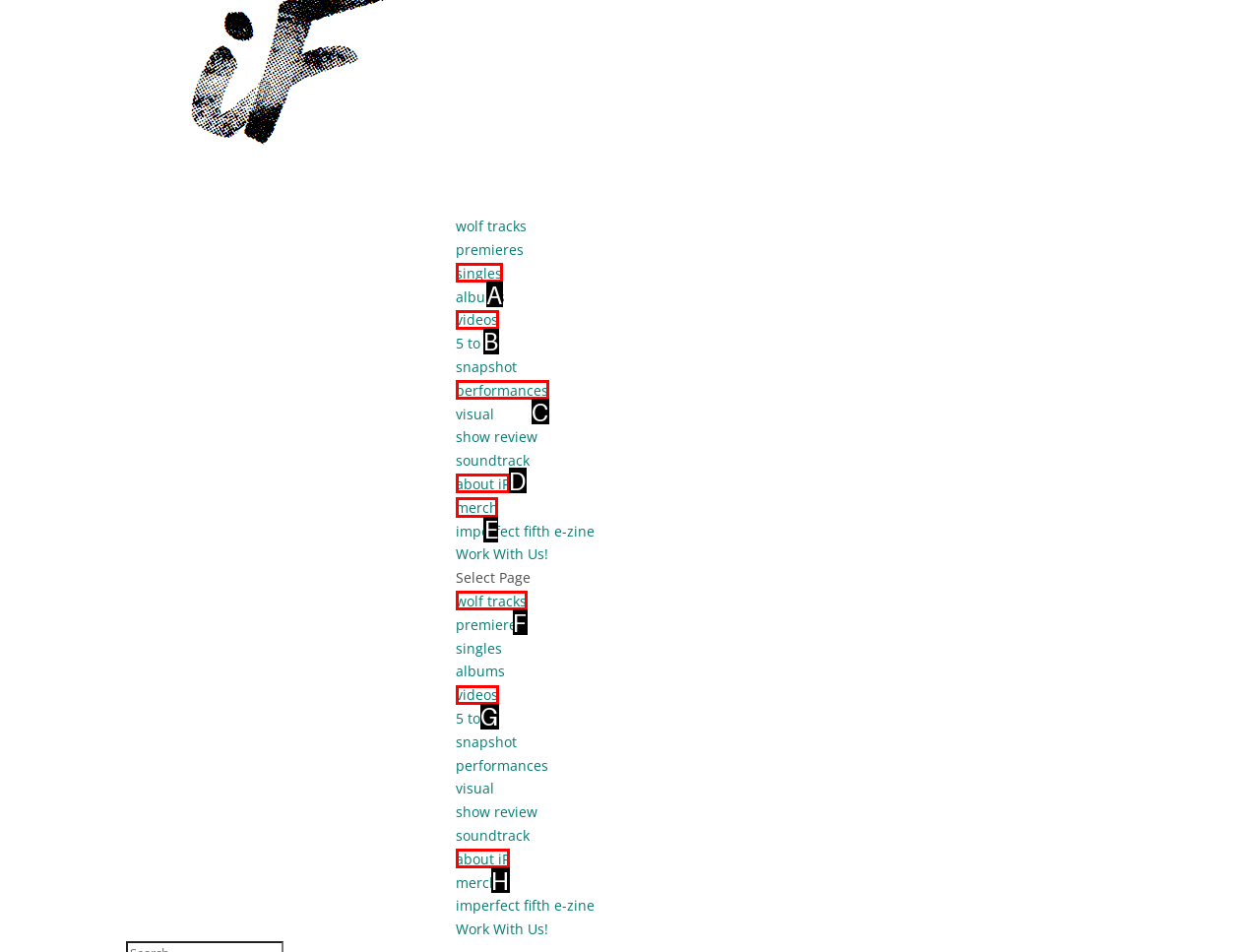Tell me which one HTML element I should click to complete the following task: browse merch
Answer with the option's letter from the given choices directly.

E